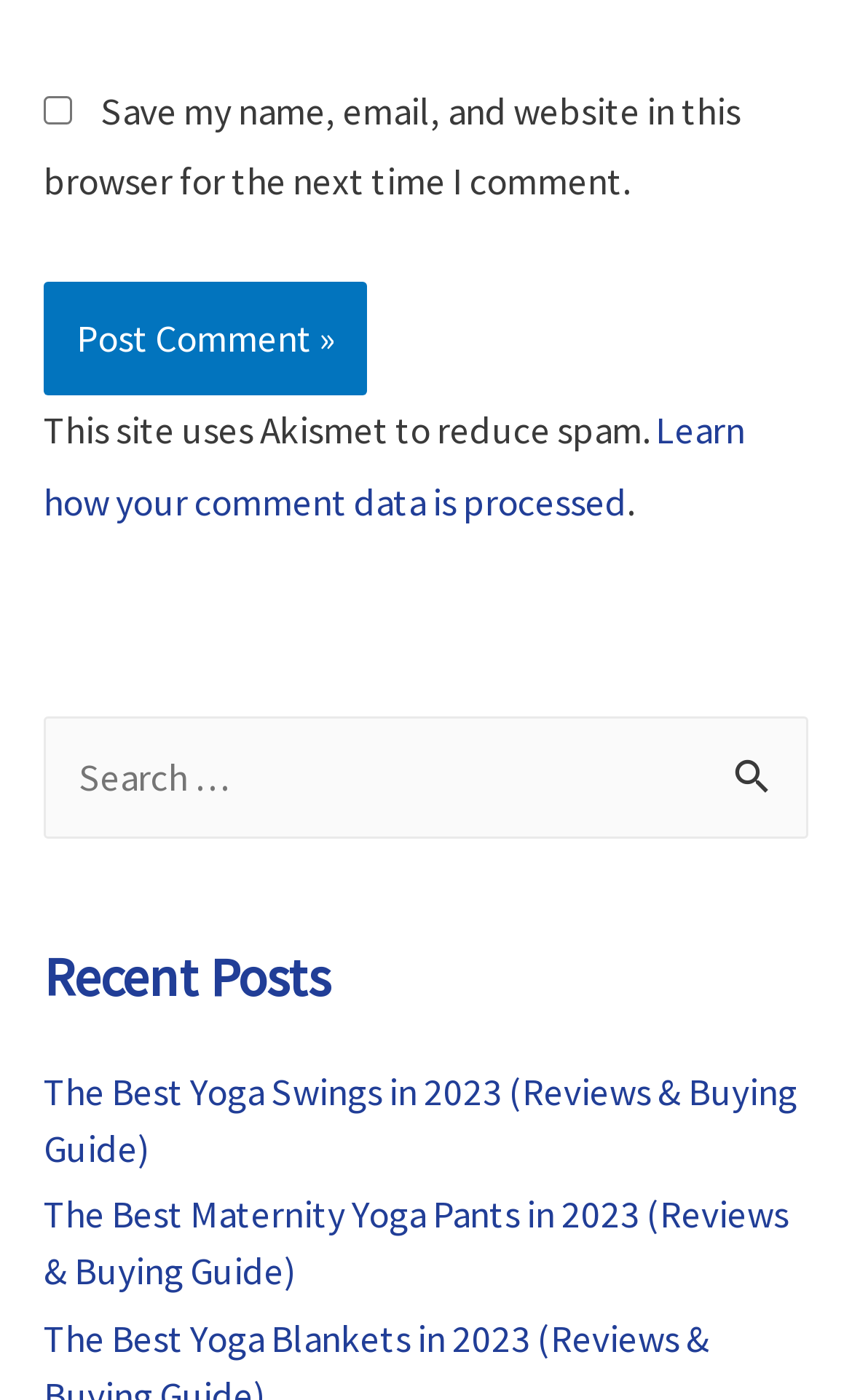What is the name of the spam reduction tool used?
Please give a detailed answer to the question using the information shown in the image.

The text 'This site uses Akismet to reduce spam.' indicates that the website uses Akismet to reduce spam comments.